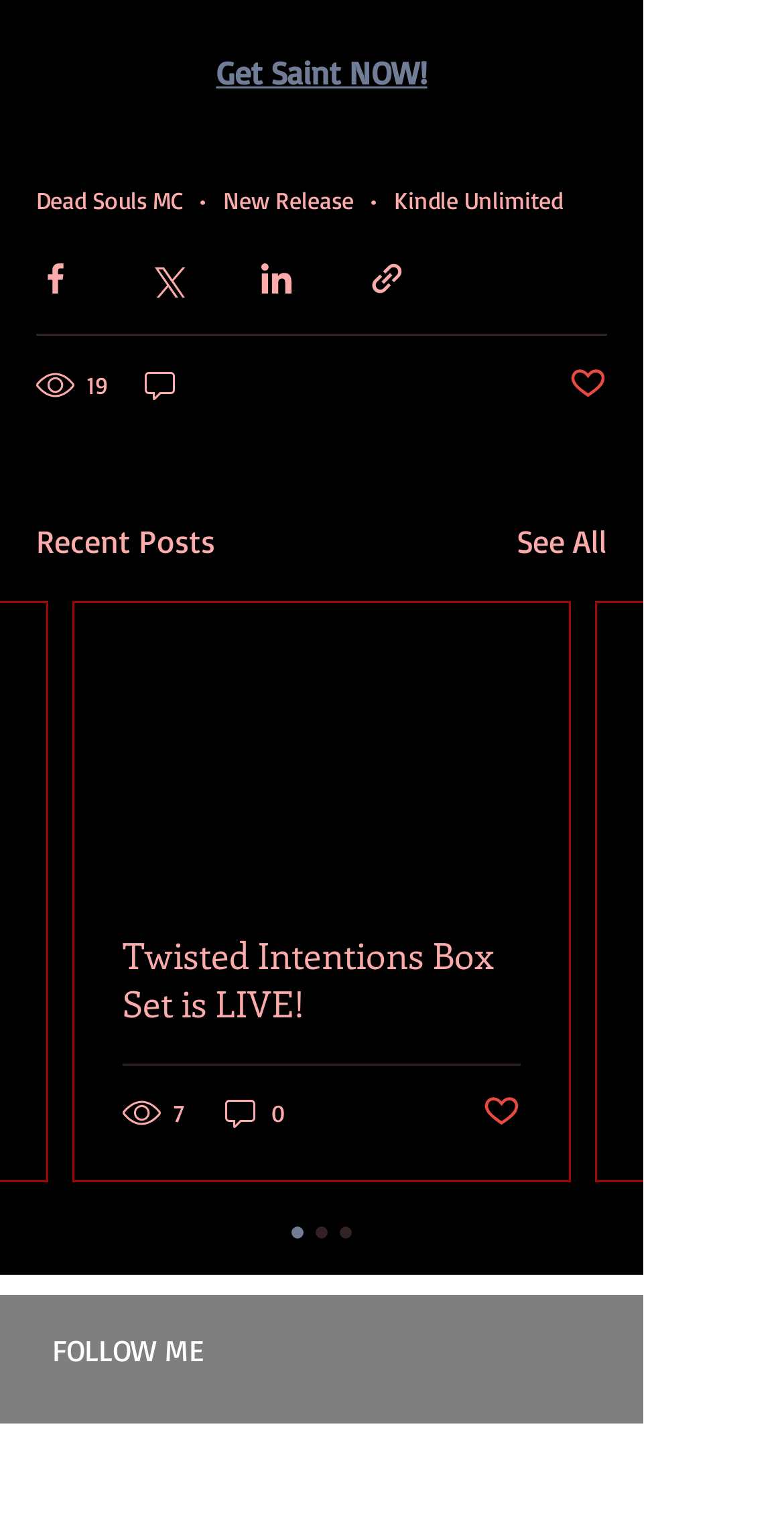Provide the bounding box coordinates of the UI element this sentence describes: "Dead Souls MC".

[0.046, 0.122, 0.233, 0.142]